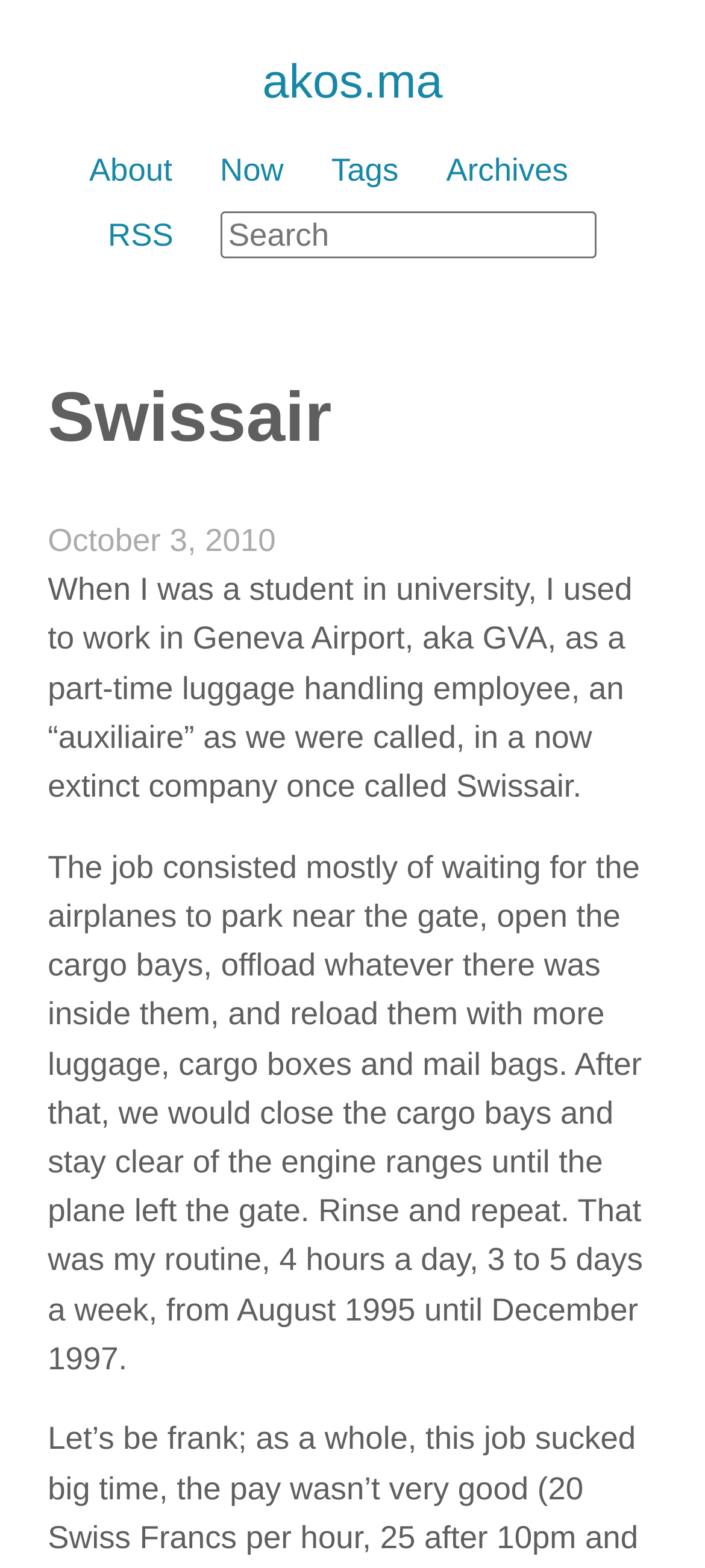Reply to the question below using a single word or brief phrase:
What is the author's occupation?

luggage handling employee